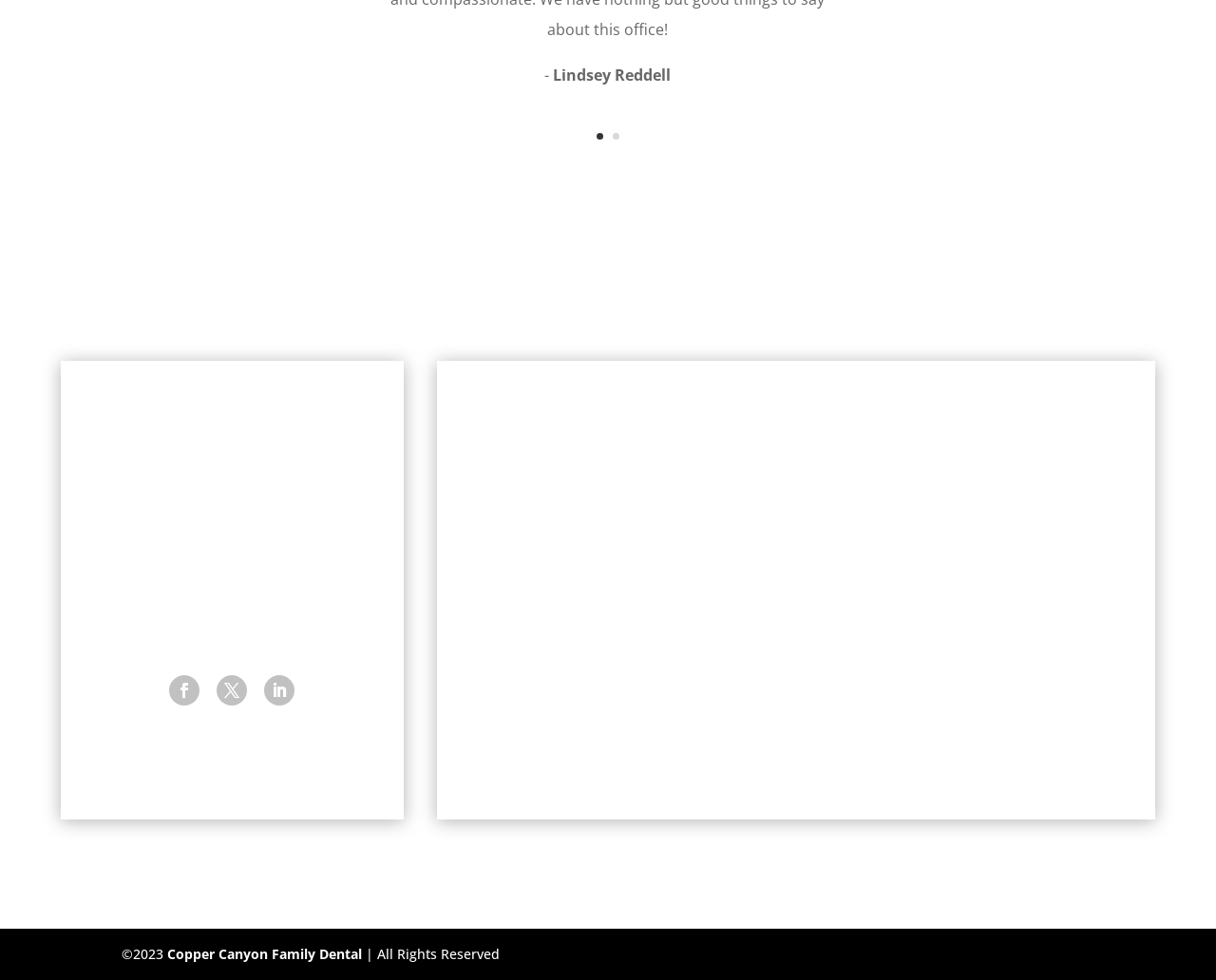What is the address of Copper Canyon Family Dental?
Using the visual information from the image, give a one-word or short-phrase answer.

26 W. Salt Mine Road Suite A, Camp Verde, AZ 86322